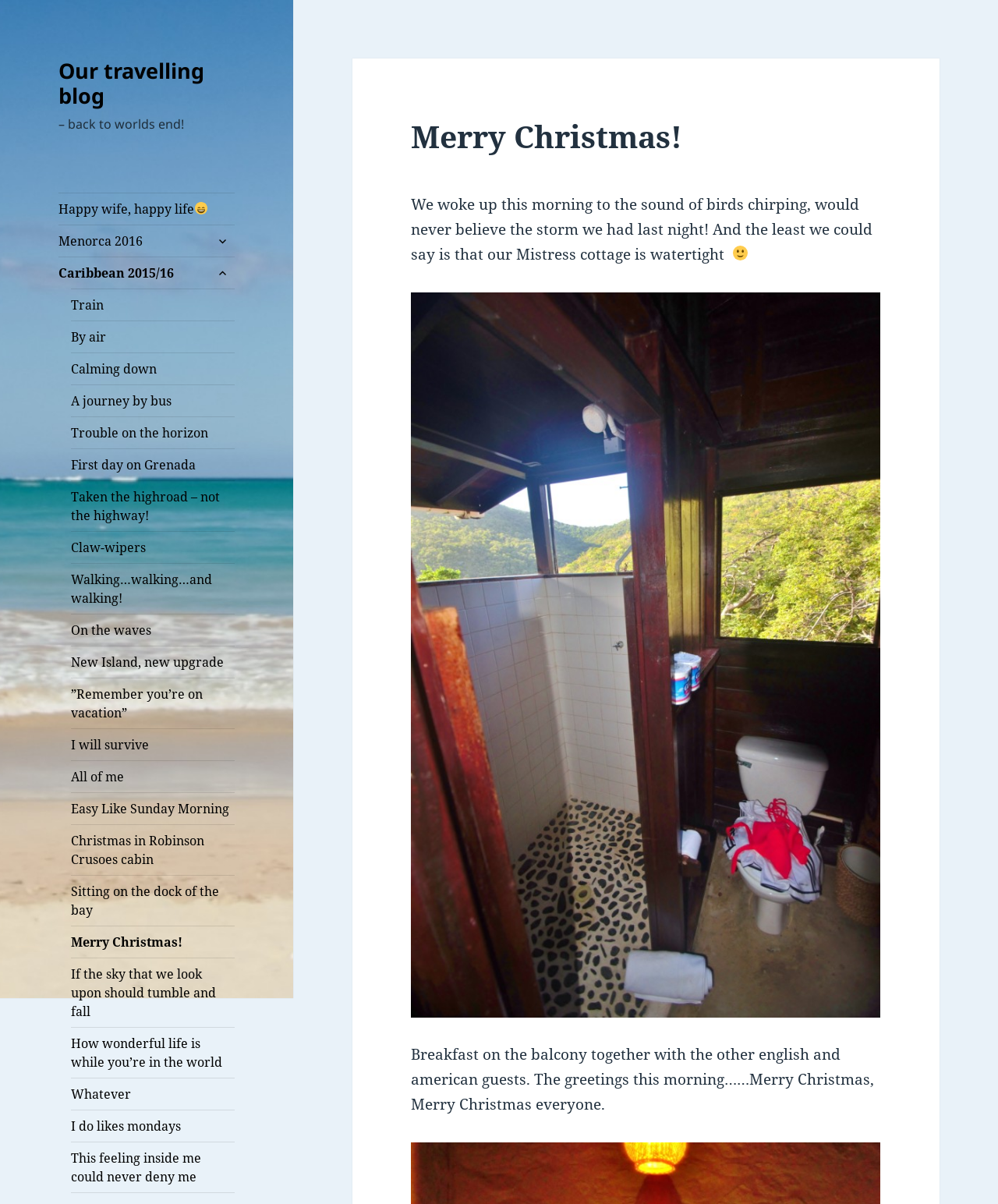Based on what you see in the screenshot, provide a thorough answer to this question: What is the expression on the author's face?

There is an emoticon 🙂 on the webpage, which indicates that the author is smiling or happy.